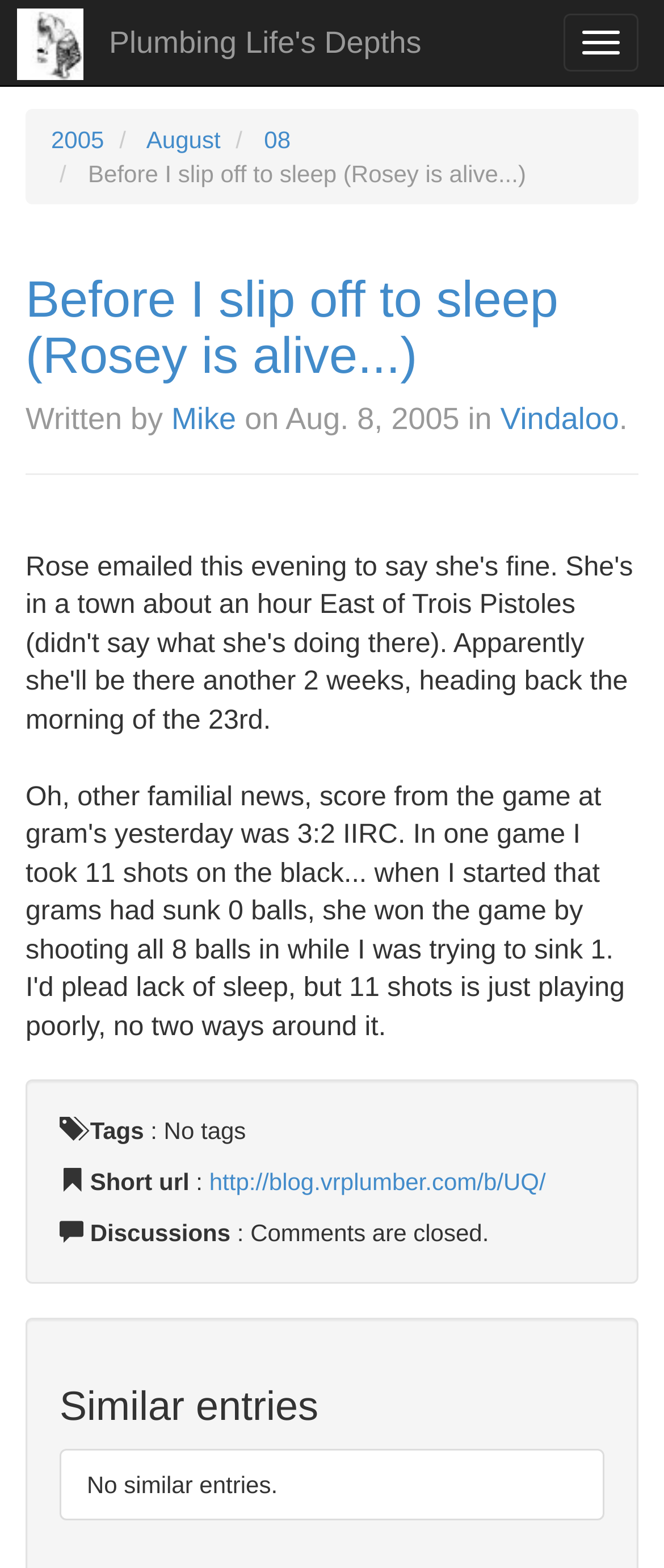What is the date of the blog post?
Provide a thorough and detailed answer to the question.

The date can be found in the header section of the blog post, where it says 'Written by Mike on Aug. 8, 2005 in Vindaloo.'